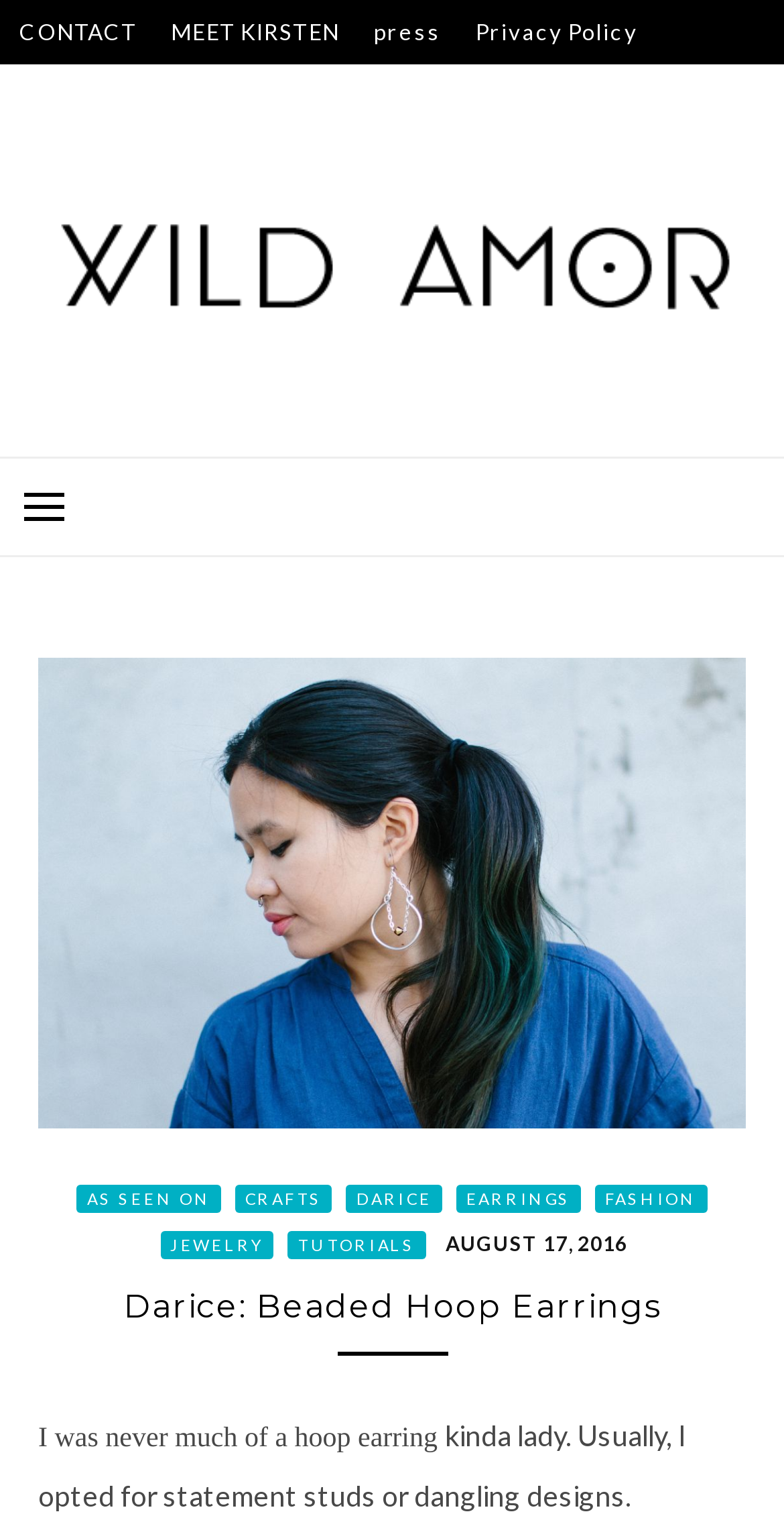Show the bounding box coordinates for the HTML element described as: "as seen on".

[0.098, 0.779, 0.282, 0.798]